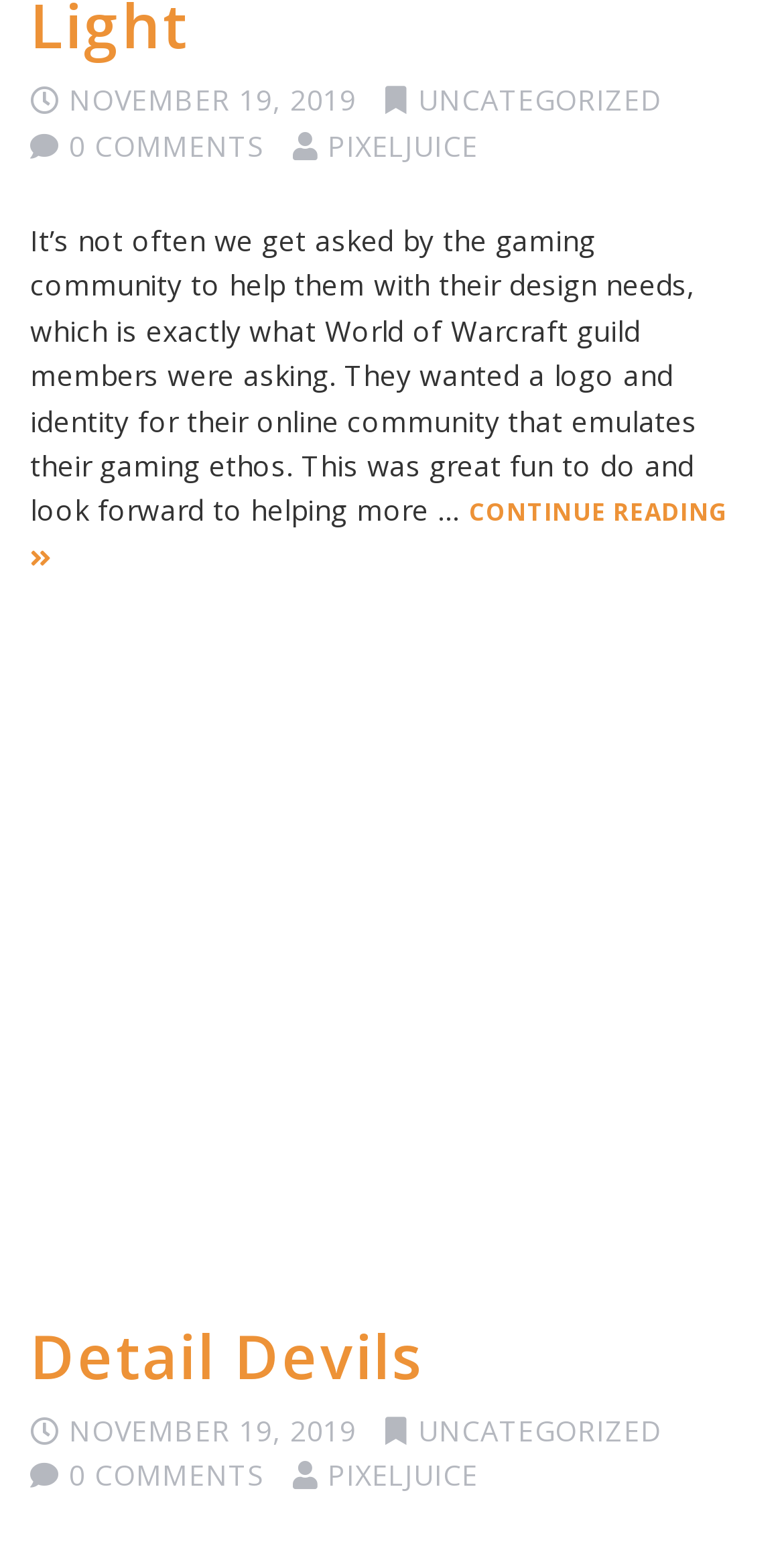Bounding box coordinates are specified in the format (top-left x, top-left y, bottom-right x, bottom-right y). All values are floating point numbers bounded between 0 and 1. Please provide the bounding box coordinate of the region this sentence describes: WP GeoIP Country Redirect

None